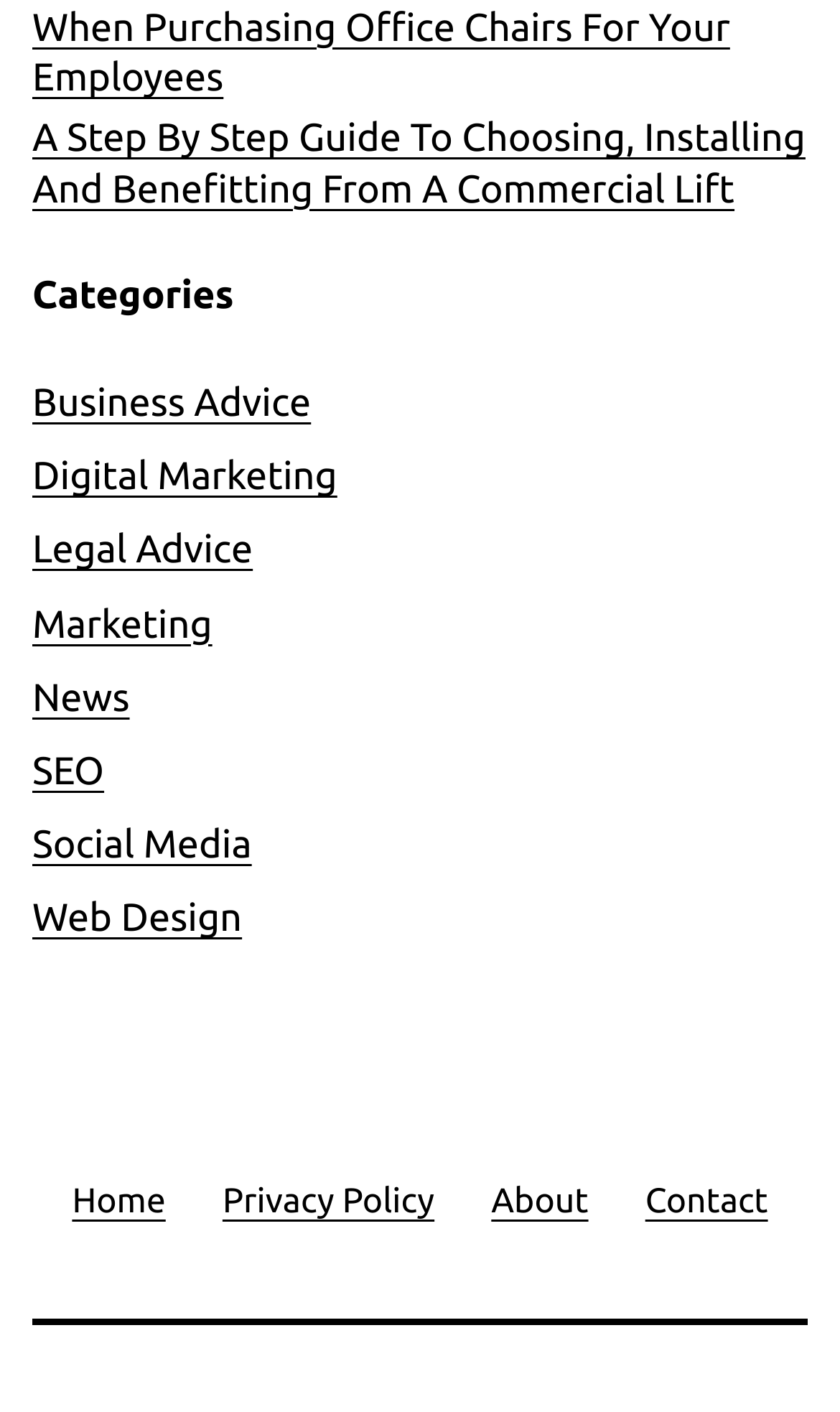Could you indicate the bounding box coordinates of the region to click in order to complete this instruction: "Learn about web design".

[0.038, 0.635, 0.288, 0.666]